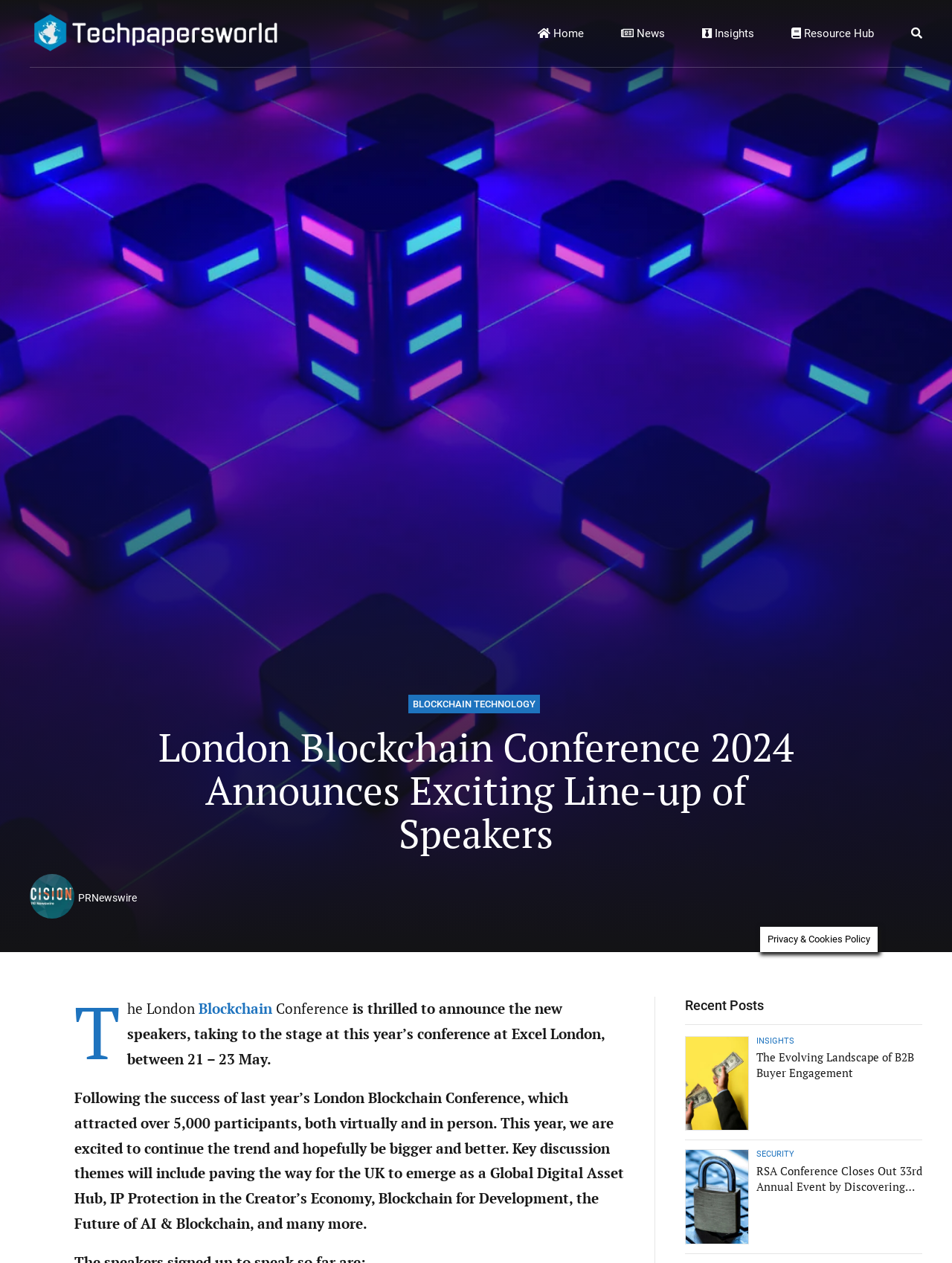Create a full and detailed caption for the entire webpage.

The webpage is a digital platform that publishes content related to technology and business insights from industry experts. At the top, there is a title "London Blockchain Conference 2024 Announces Exciting Line-up of Speakers". Below the title, there are several links and icons, including a home icon, a news icon, and various technology-related categories such as analytics, AI, and cloud.

On the left side, there is a vertical list of links, including "Insights", "Resource Hub", and "All Other". On the right side, there is a header section with a heading "BLOCKCHAIN TECHNOLOGY London Blockchain Conference 2024 Announces Exciting Line-up of Speakers". Below the header, there is an image and a link to "PRNewswire".

The main content of the webpage is an article about the London Blockchain Conference, which announces new speakers and discusses the success of last year's conference. The article also mentions the key discussion themes of this year's conference.

Below the article, there is a section titled "Recent Posts" with several links to other articles, including "INSIGHTS The Evolving Landscape of B2B Buyer Engagement" and "SECURITY RSA Conference Closes Out 33rd Annual Event by Discovering the Art of What's Possible Together". At the bottom of the page, there is a link to the "Privacy & Cookies Policy".